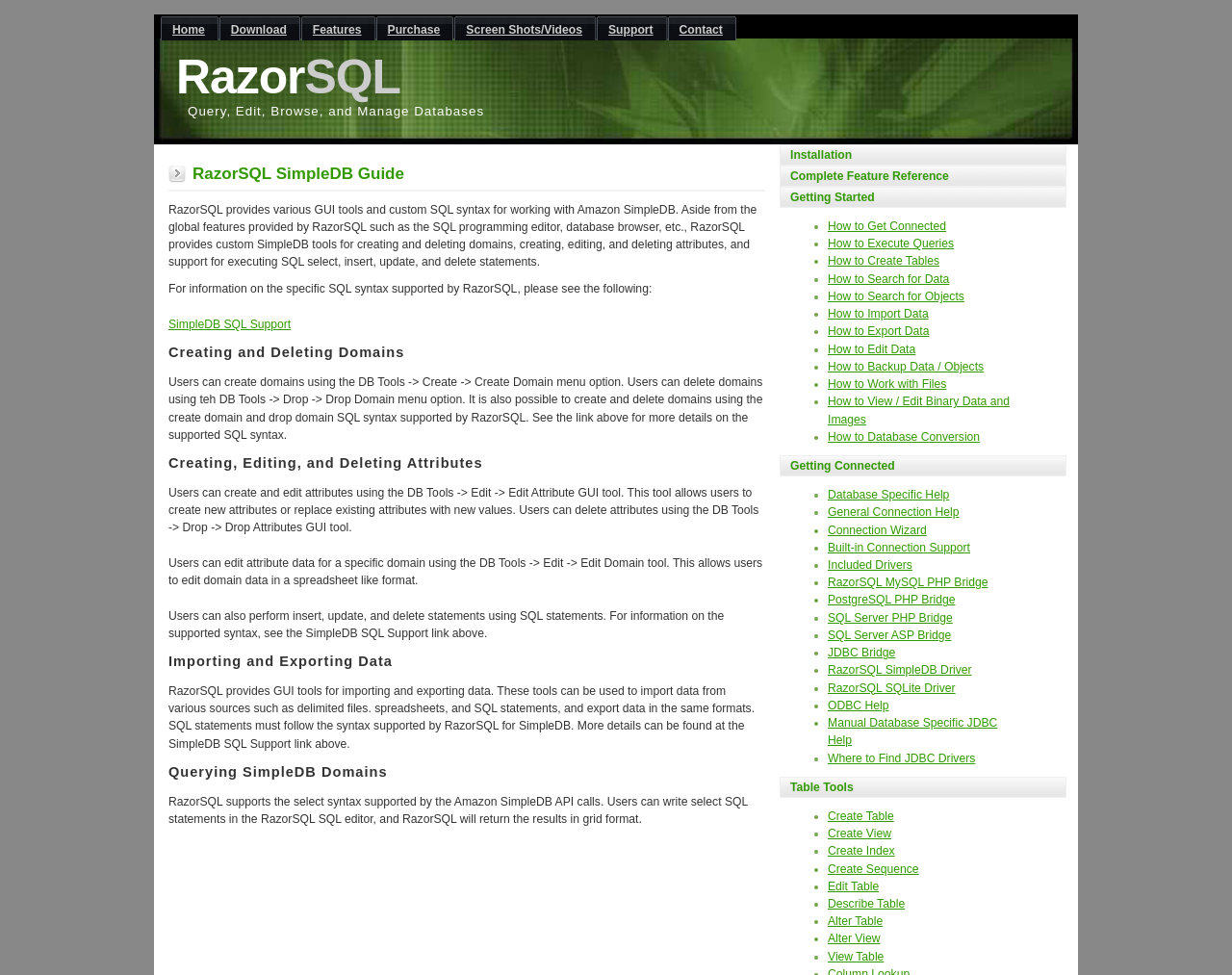Determine the bounding box coordinates of the clickable region to follow the instruction: "Click on the 'RazorSQL SimpleDB Driver' link".

[0.672, 0.681, 0.789, 0.694]